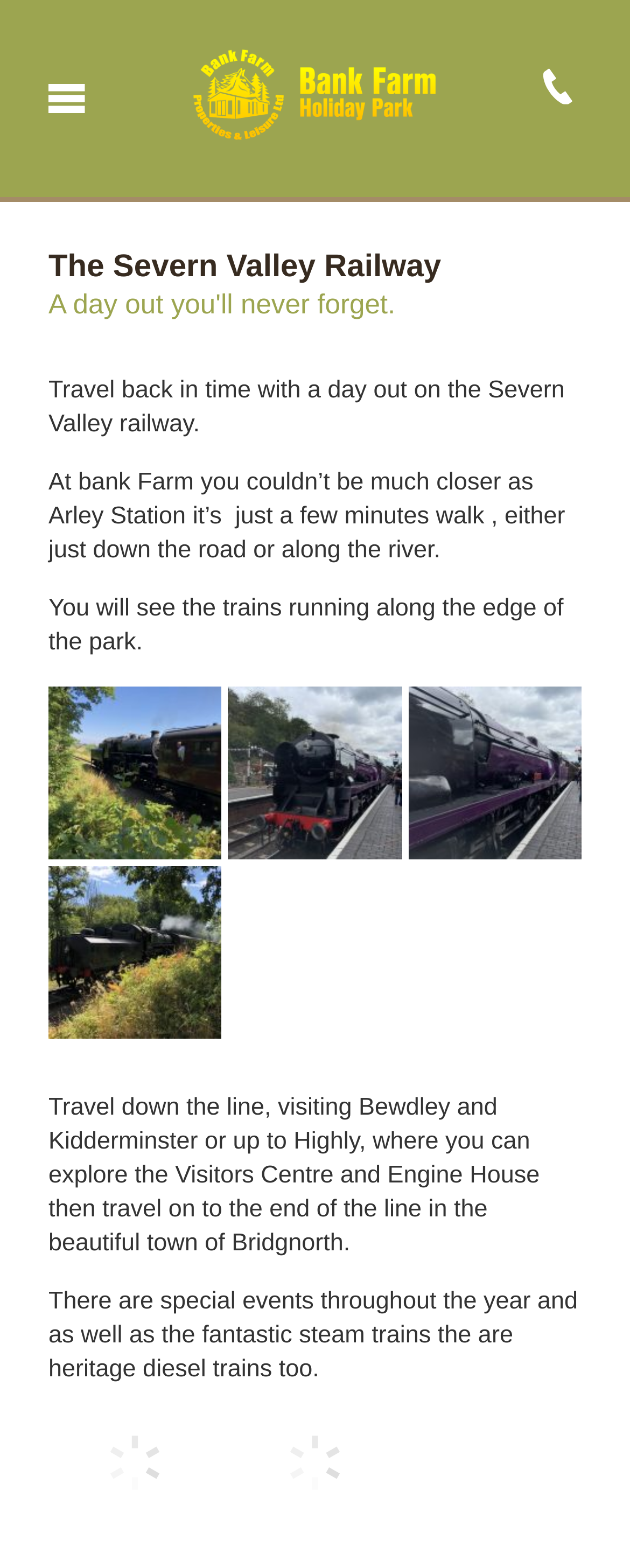Describe the webpage meticulously, covering all significant aspects.

The webpage is about the Severn Valley Railway and its proximity to Bank Farm Holiday Park. At the top left, there is a link to "Bank Farm Holiday Park" accompanied by an image. Next to it, on the top right, there is a "Menu" link with an image of a navigation icon. On the top right corner, there is a "Phone" link with a phone icon image.

Below the top section, there is a large header that spans almost the entire width of the page, with two headings: "The Severn Valley Railway" and "A day out you'll never forget." Underneath the header, there are three paragraphs of text that describe the experience of visiting the Severn Valley Railway, including the proximity of Arley Station to Bank Farm and the opportunity to see trains running along the edge of the park.

Below the paragraphs, there are three rows of links, each containing three links with images. The images are not described, but they are likely related to the Severn Valley Railway or Bank Farm Holiday Park. The links are arranged in a grid-like pattern, with three columns and four rows.

At the bottom of the page, there are two more paragraphs of text that provide additional information about visiting the Severn Valley Railway, including the option to travel to different stations and explore the Visitors Centre and Engine House.